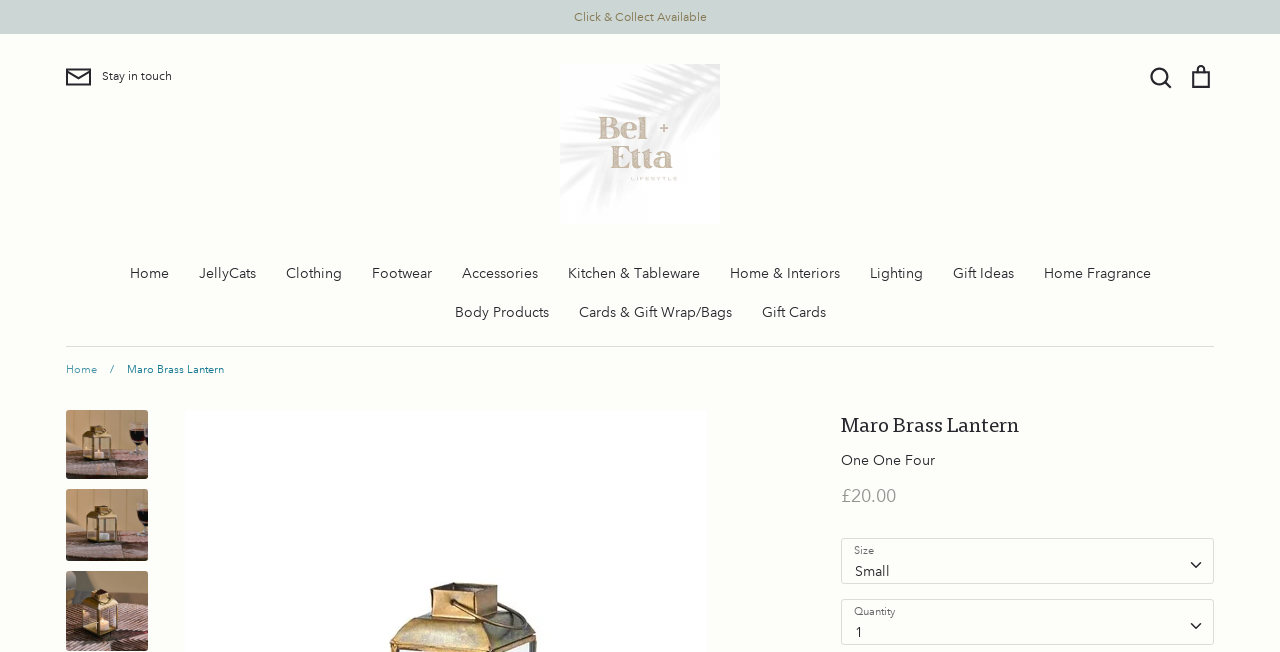Based on the element description, predict the bounding box coordinates (top-left x, top-left y, bottom-right x, bottom-right y) for the UI element in the screenshot: Cards & Gift Wrap/Bags

[0.452, 0.464, 0.571, 0.492]